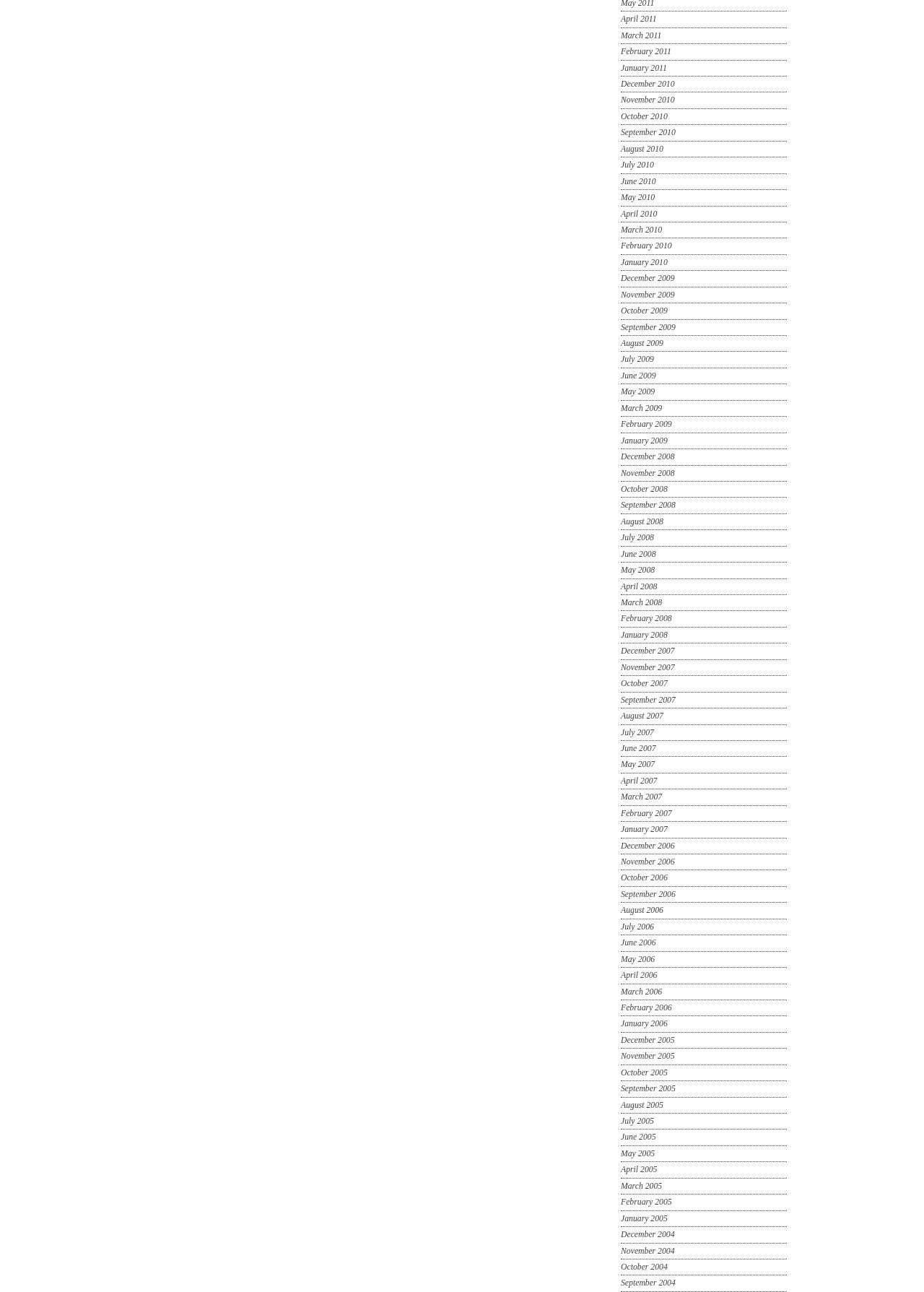Give a short answer to this question using one word or a phrase:
What is the pattern of the links on the webpage?

Monthly links in chronological order